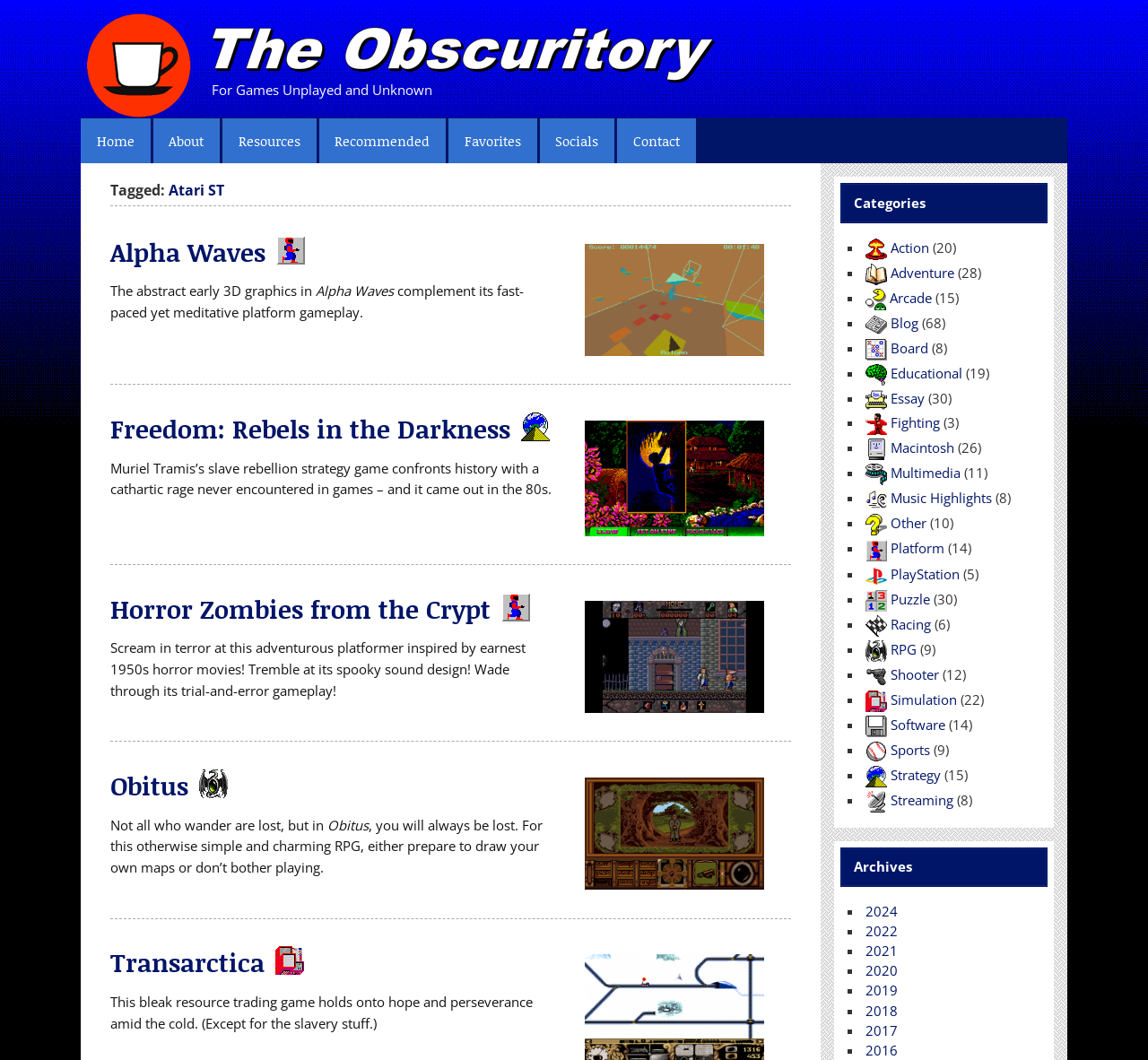Please identify the bounding box coordinates of the area that needs to be clicked to follow this instruction: "Browse the 'Action' games".

[0.754, 0.225, 0.81, 0.242]